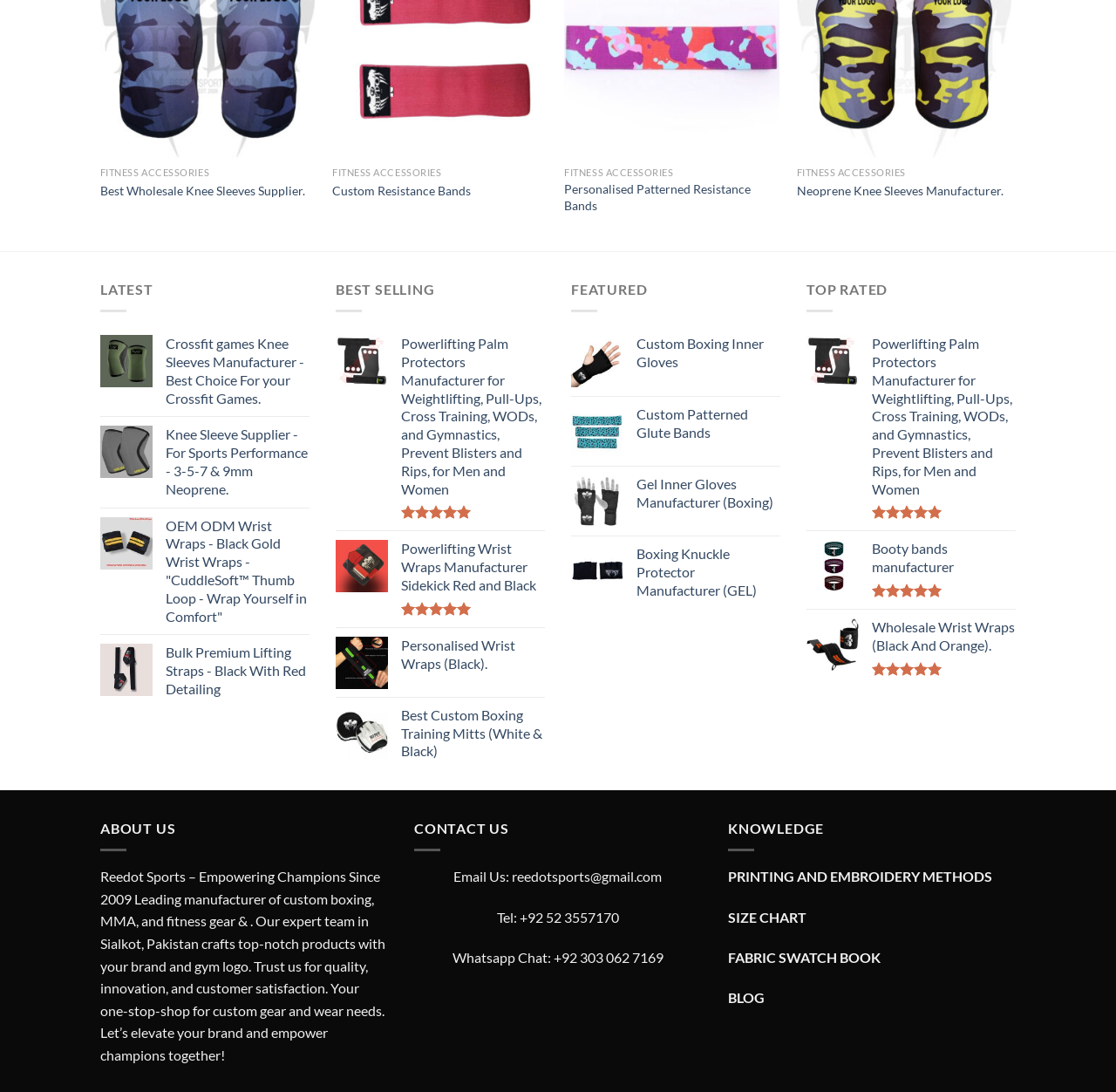Utilize the details in the image to thoroughly answer the following question: What is the name of the company mentioned on this webpage?

I found the company name 'Reedot Sports' in the 'ABOUT US' section of the webpage, which provides a brief description of the company and its expertise in manufacturing custom boxing, MMA, and fitness gear.